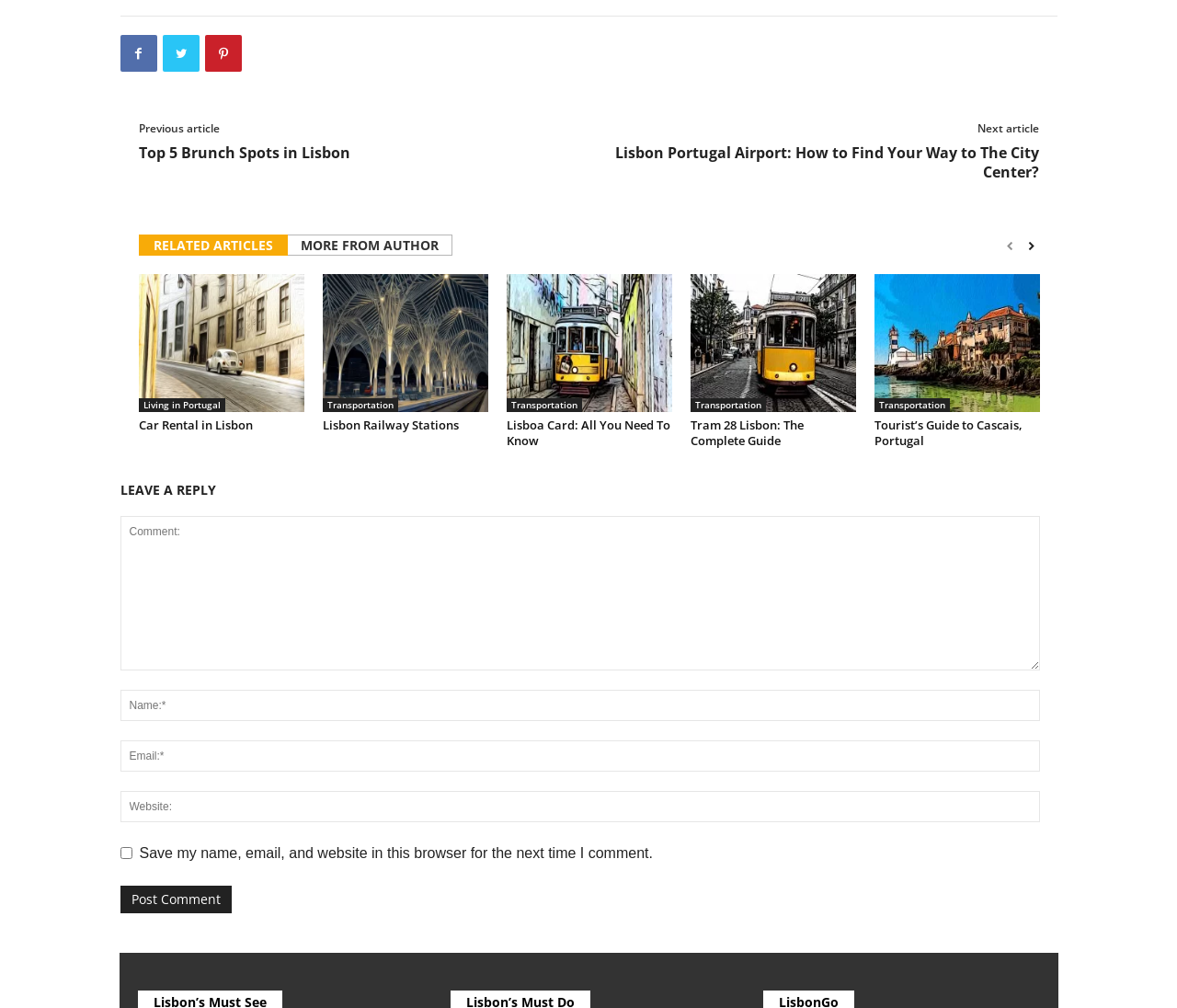Based on the element description: "name="author" placeholder="Name:*"", identify the UI element and provide its bounding box coordinates. Use four float numbers between 0 and 1, [left, top, right, bottom].

[0.102, 0.684, 0.883, 0.715]